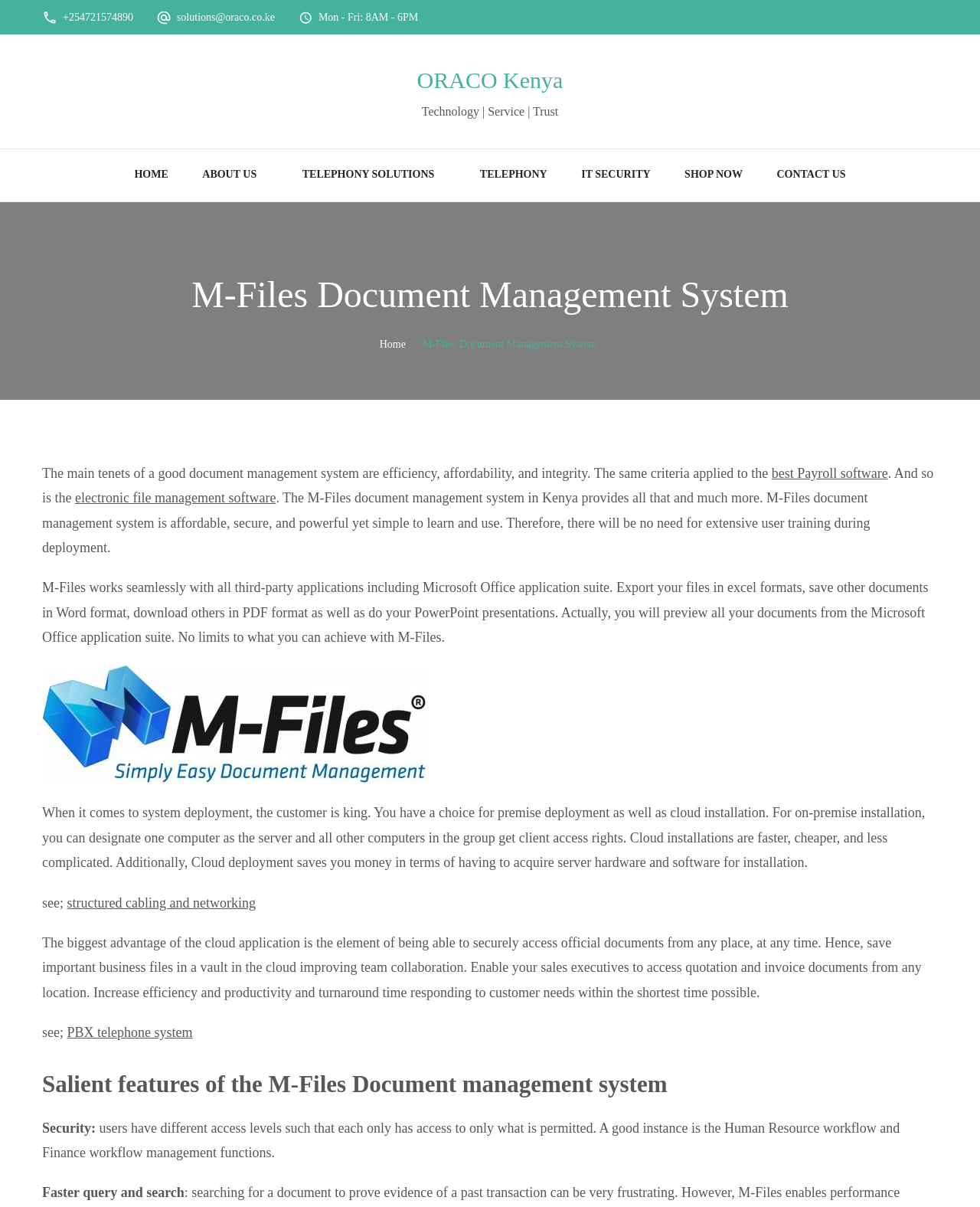What is the security feature of M-Files?
Craft a detailed and extensive response to the question.

The security feature of M-Files is obtained from the text 'users have different access levels such that each only has access to only what is permitted' which explains the security feature of M-Files.